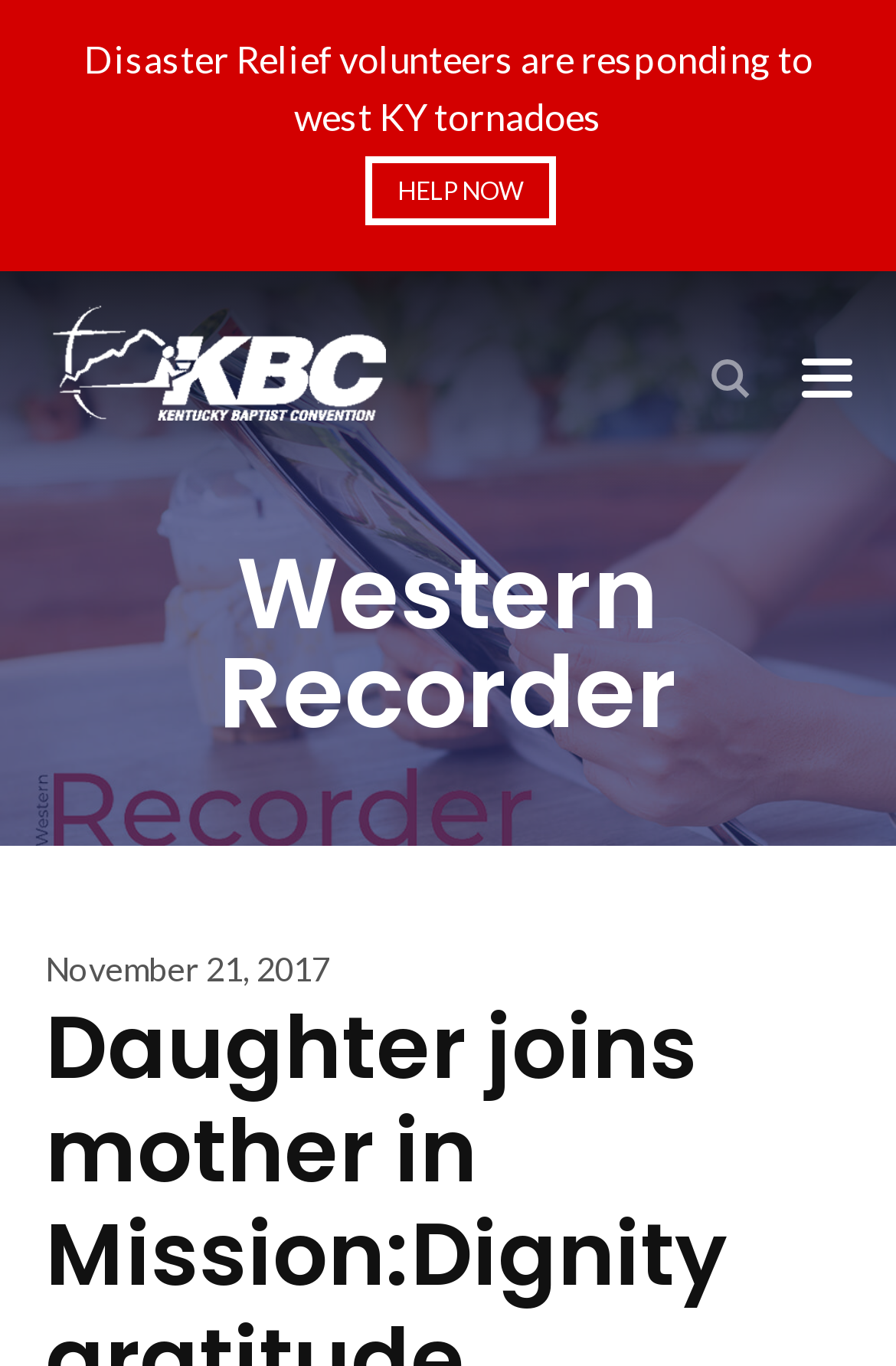What is the organization responding to in west KY? Observe the screenshot and provide a one-word or short phrase answer.

tornadoes